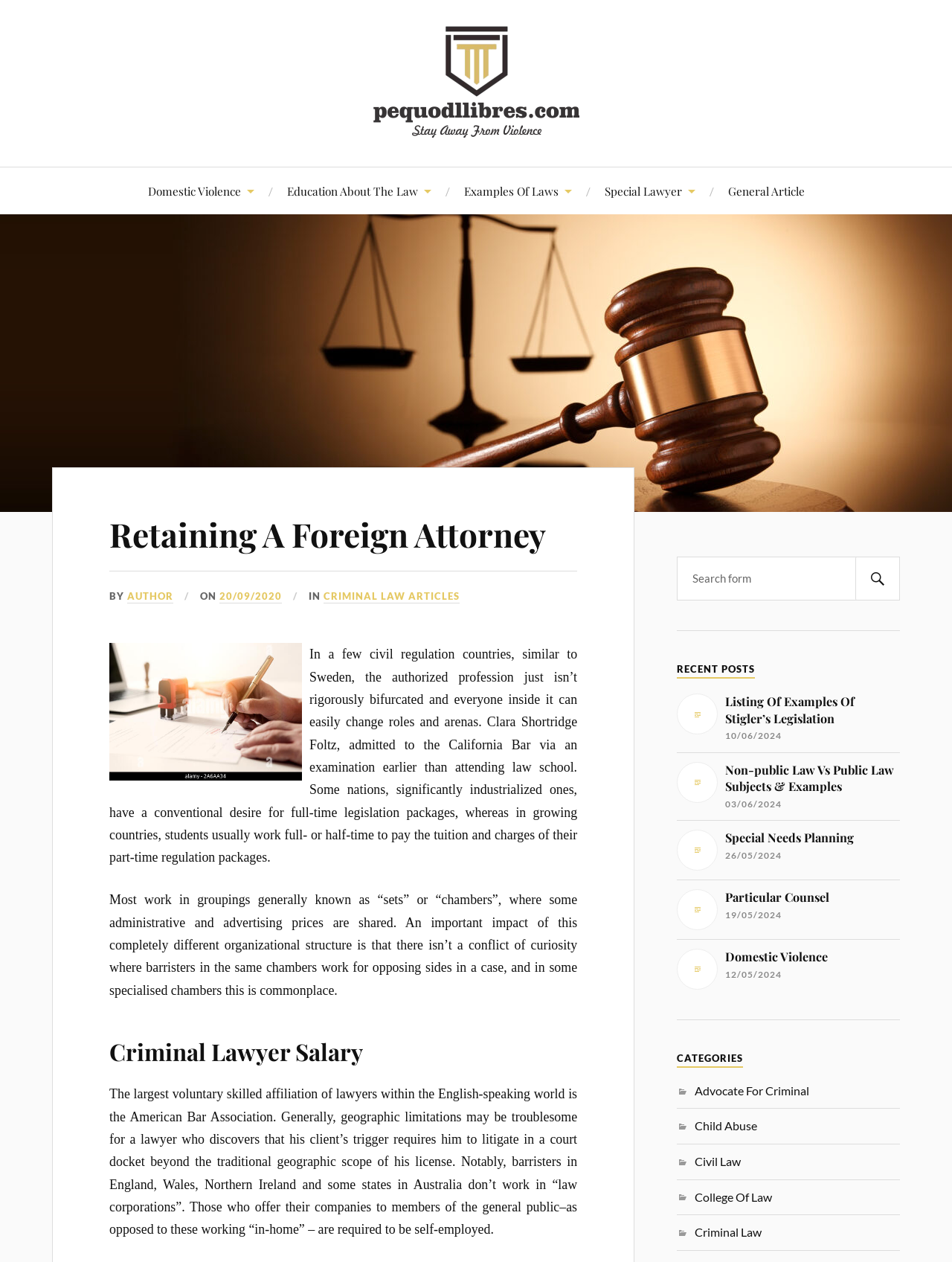Using the format (top-left x, top-left y, bottom-right x, bottom-right y), provide the bounding box coordinates for the described UI element. All values should be floating point numbers between 0 and 1: Education About The Law

[0.301, 0.133, 0.453, 0.17]